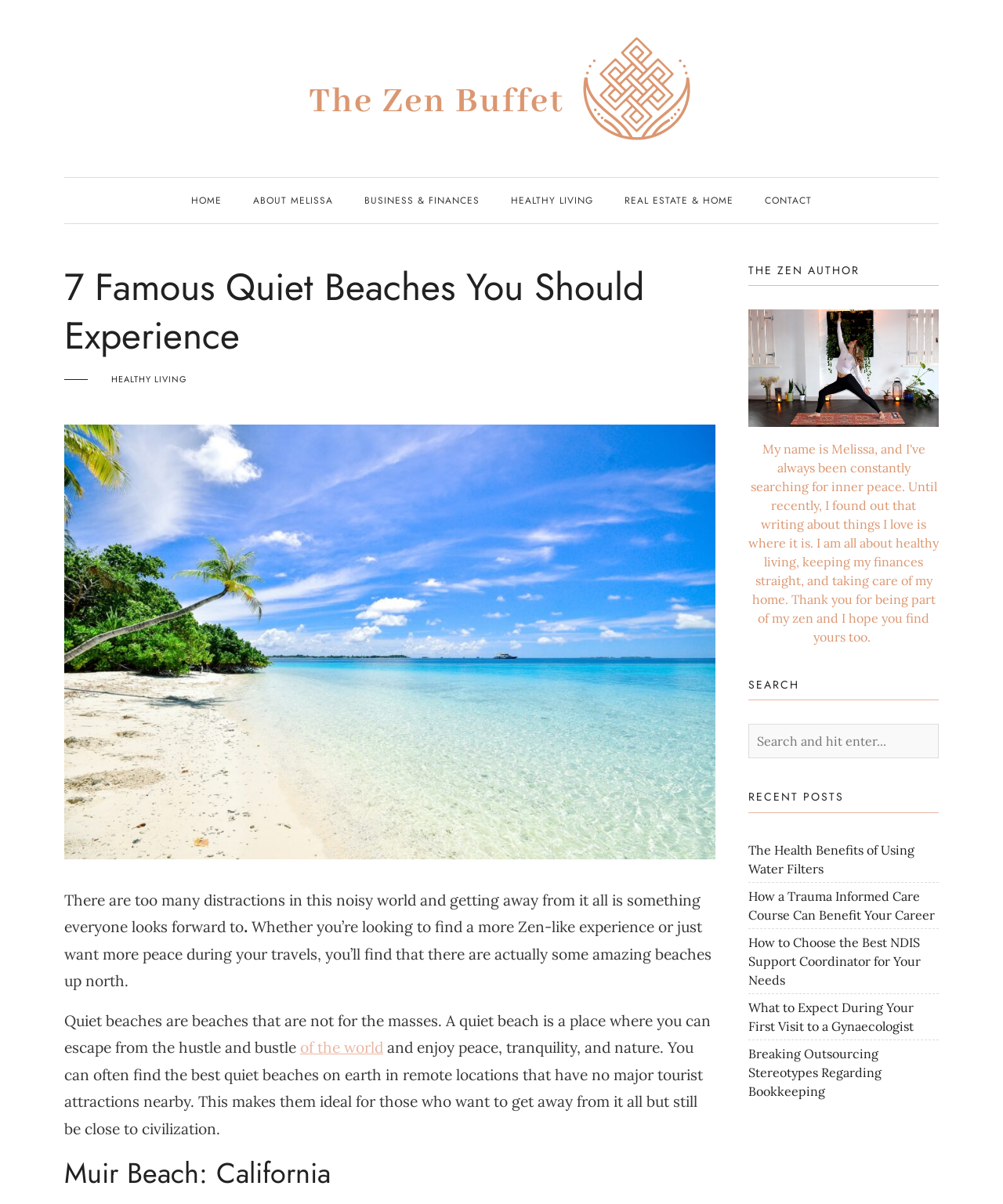Please identify the primary heading of the webpage and give its text content.

7 Famous Quiet Beaches You Should Experience